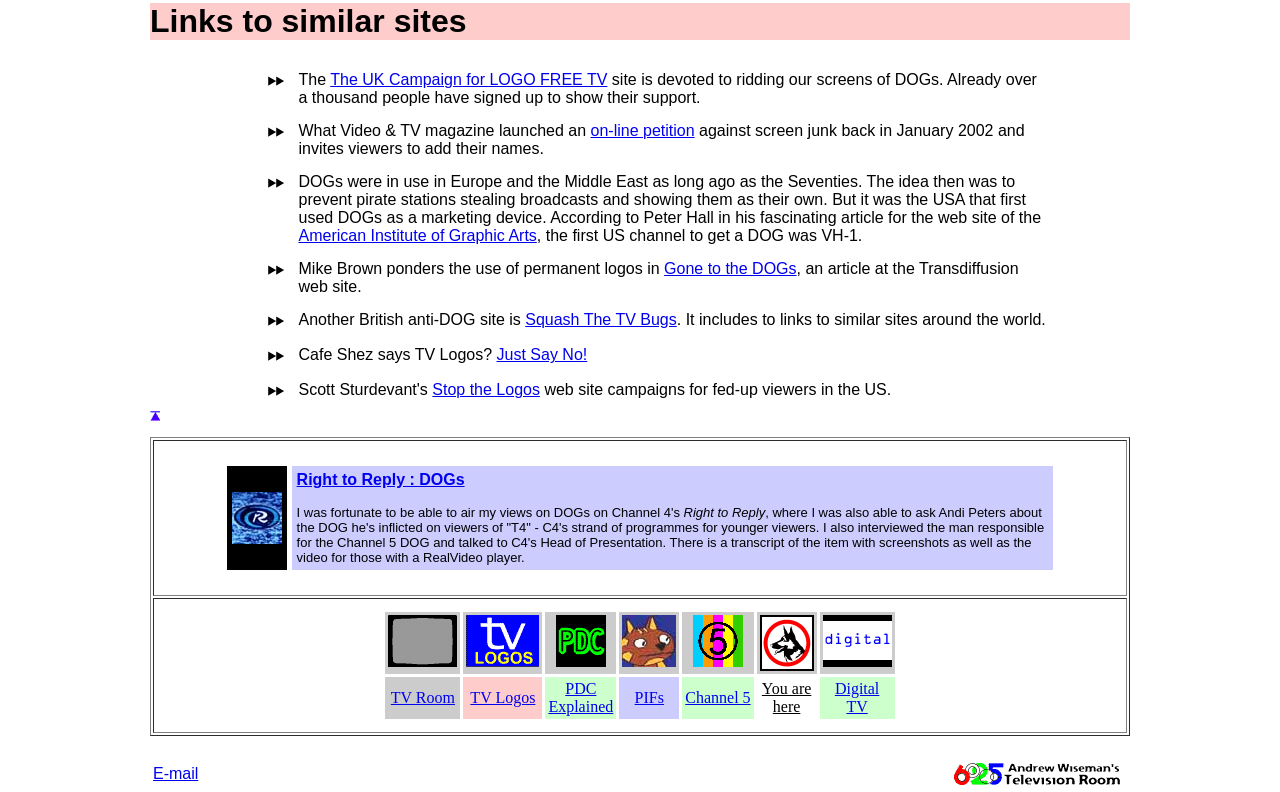Pinpoint the bounding box coordinates of the clickable area necessary to execute the following instruction: "Check 'Right to Reply logo (3K)'". The coordinates should be given as four float numbers between 0 and 1, namely [left, top, right, bottom].

[0.181, 0.67, 0.22, 0.691]